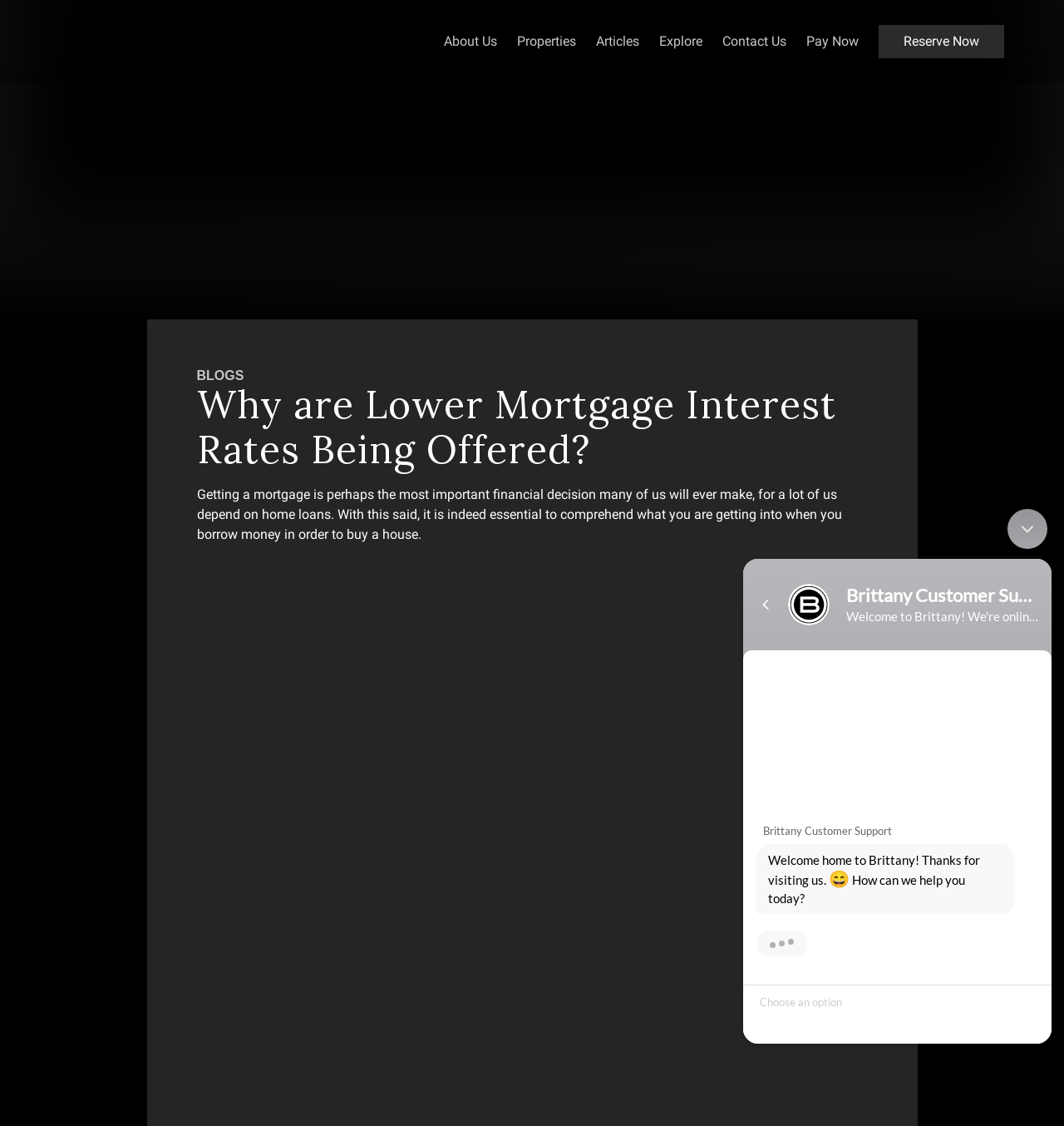Determine the bounding box coordinates of the section to be clicked to follow the instruction: "Click the Brittany Logo". The coordinates should be given as four float numbers between 0 and 1, formatted as [left, top, right, bottom].

[0.047, 0.024, 0.203, 0.049]